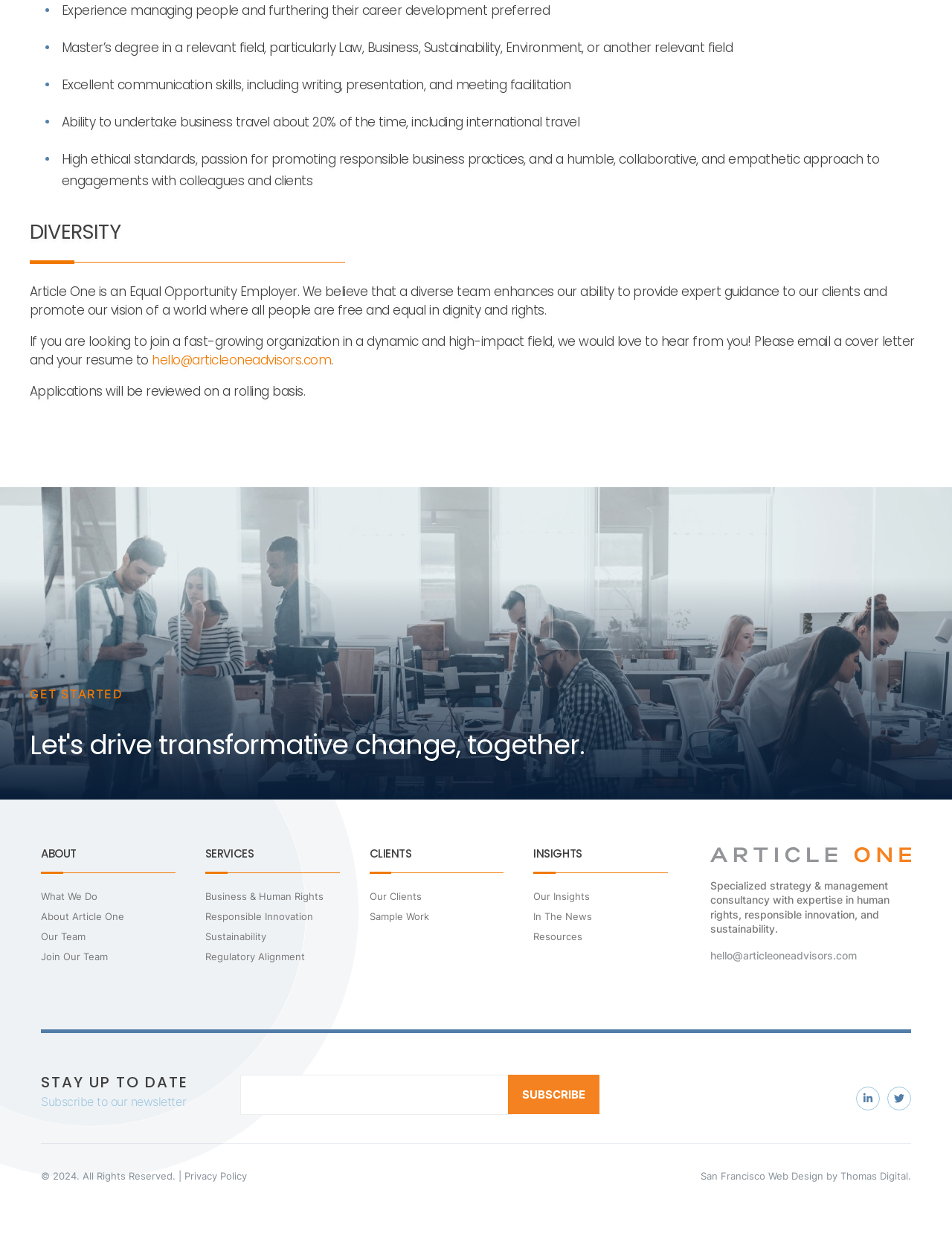Please find the bounding box coordinates of the element that needs to be clicked to perform the following instruction: "Click the 'What We Do' link". The bounding box coordinates should be four float numbers between 0 and 1, represented as [left, top, right, bottom].

[0.043, 0.712, 0.184, 0.721]